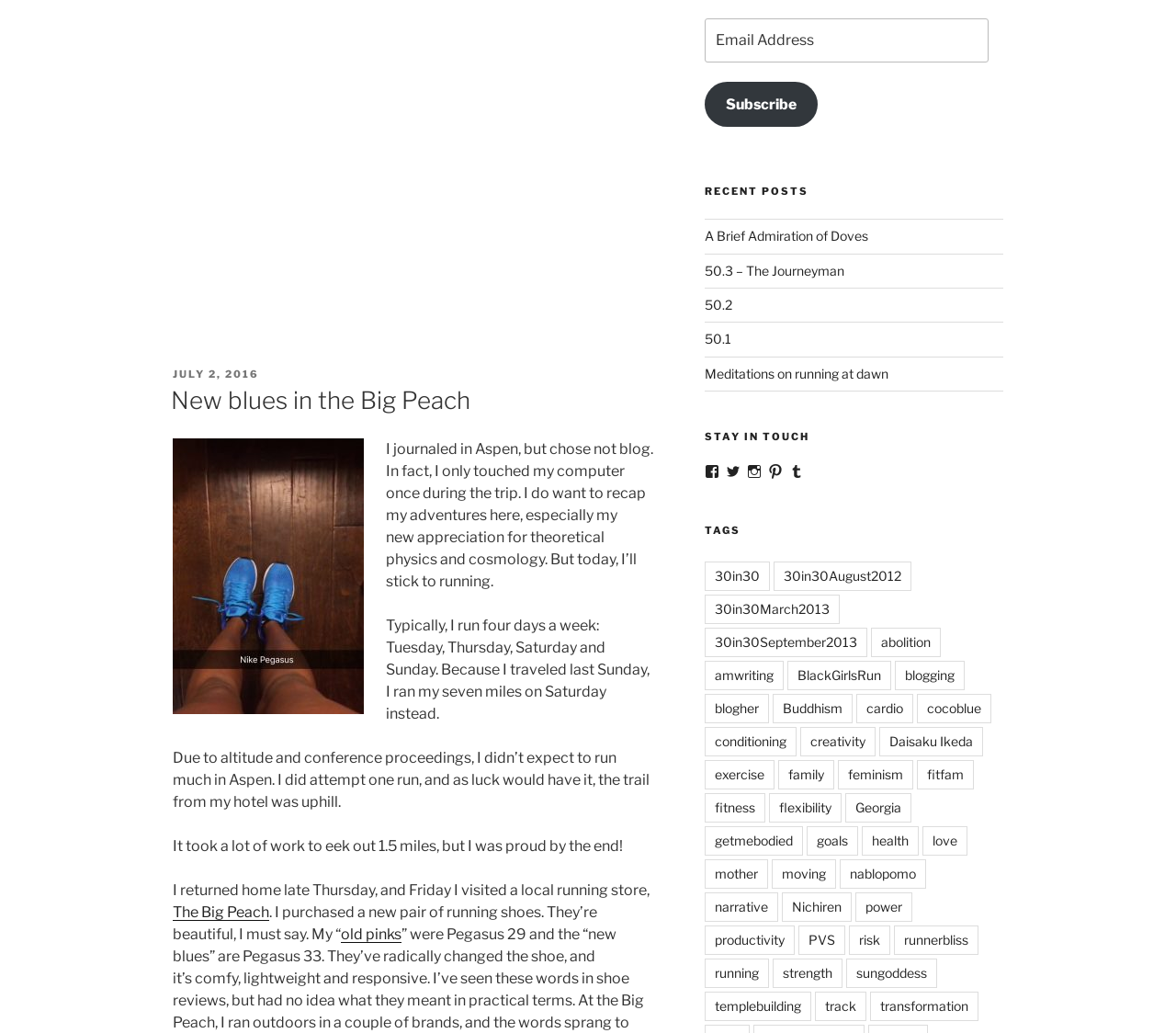Identify the bounding box of the HTML element described as: "risk".

[0.722, 0.896, 0.757, 0.925]